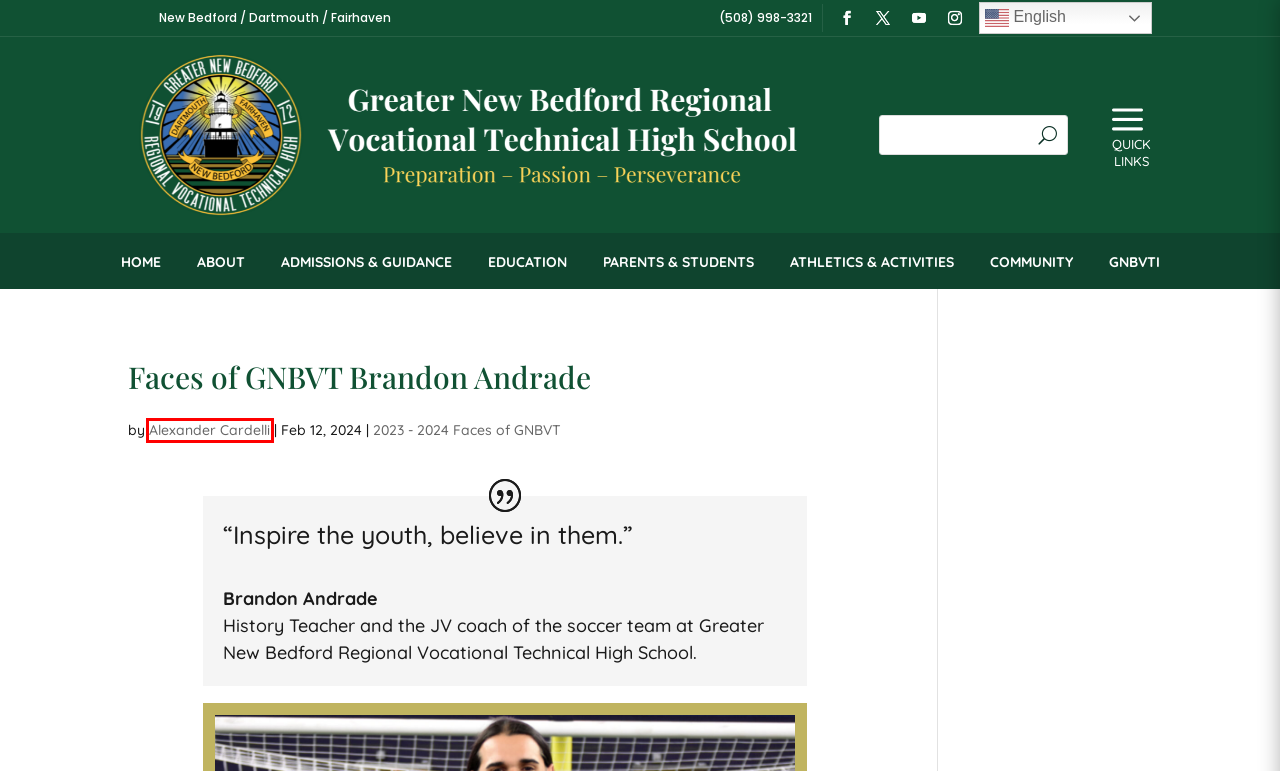Given a screenshot of a webpage with a red rectangle bounding box around a UI element, select the best matching webpage description for the new webpage that appears after clicking the highlighted element. The candidate descriptions are:
A. Alexander Cardelli | Greater New Bedford Regional Vocational Technical High School
B. About | Greater New Bedford Regional Vocational Technical High School
C. Greater New Bedford Regional Vocational Technical High School | New Bedford, MA
D. 2023 – 2024 Faces of GNBVT | Greater New Bedford Regional Vocational Technical High School
E. Admissions & Guidance | Greater New Bedford Regional Vocational Technical High School
F. Educational Programs | Greater New Bedford Regional Vocational Technical High School
G. GNBVTI | GNB Voc-Tech Institute
H. Athletics & Activities | Greater New Bedford Regional Vocational Technical High School

A